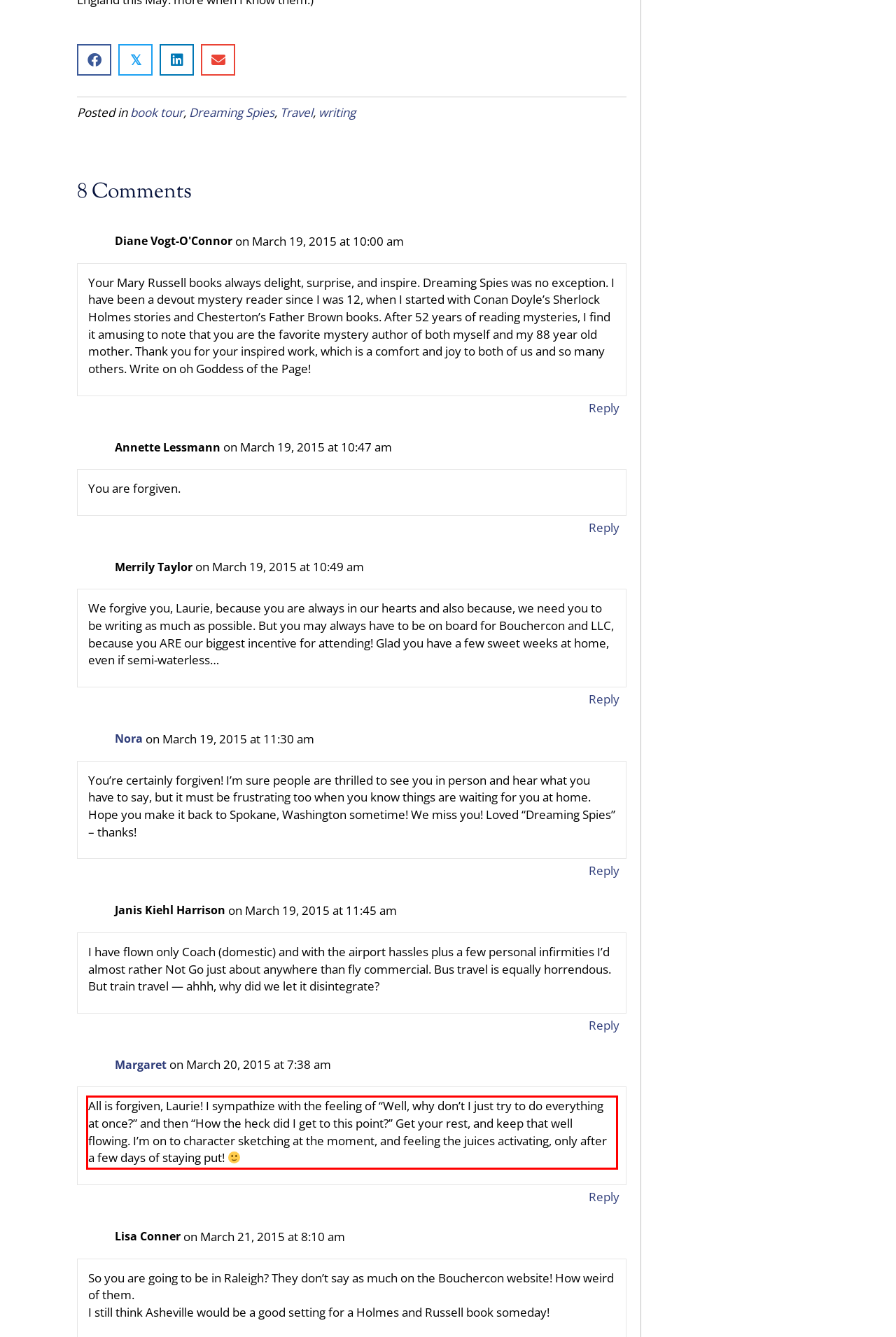Look at the screenshot of the webpage, locate the red rectangle bounding box, and generate the text content that it contains.

All is forgiven, Laurie! I sympathize with the feeling of “Well, why don’t I just try to do everything at once?” and then “How the heck did I get to this point?” Get your rest, and keep that well flowing. I’m on to character sketching at the moment, and feeling the juices activating, only after a few days of staying put!